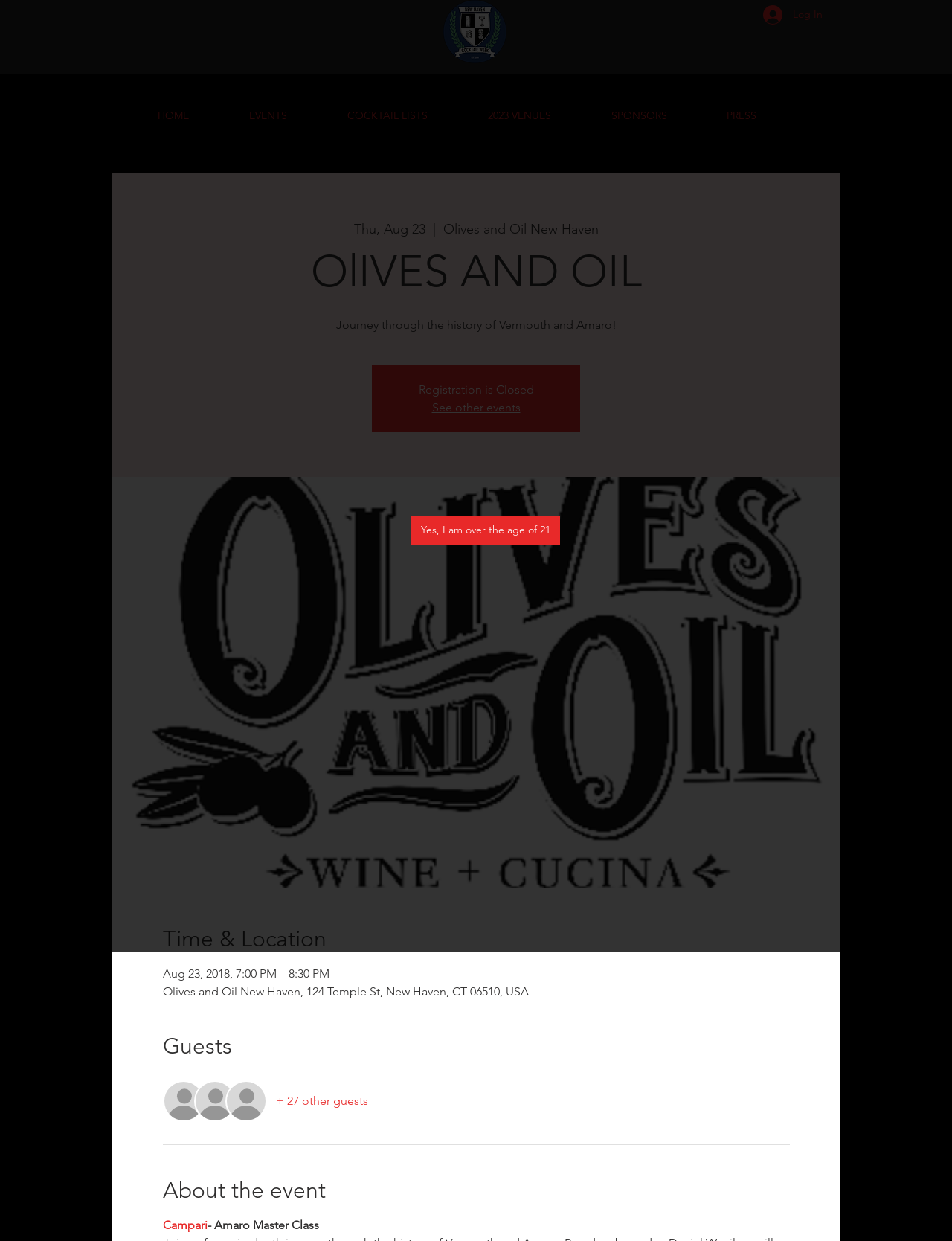Find the bounding box coordinates of the element to click in order to complete the given instruction: "Learn about the Amaro Master Class."

[0.171, 0.982, 0.218, 0.993]